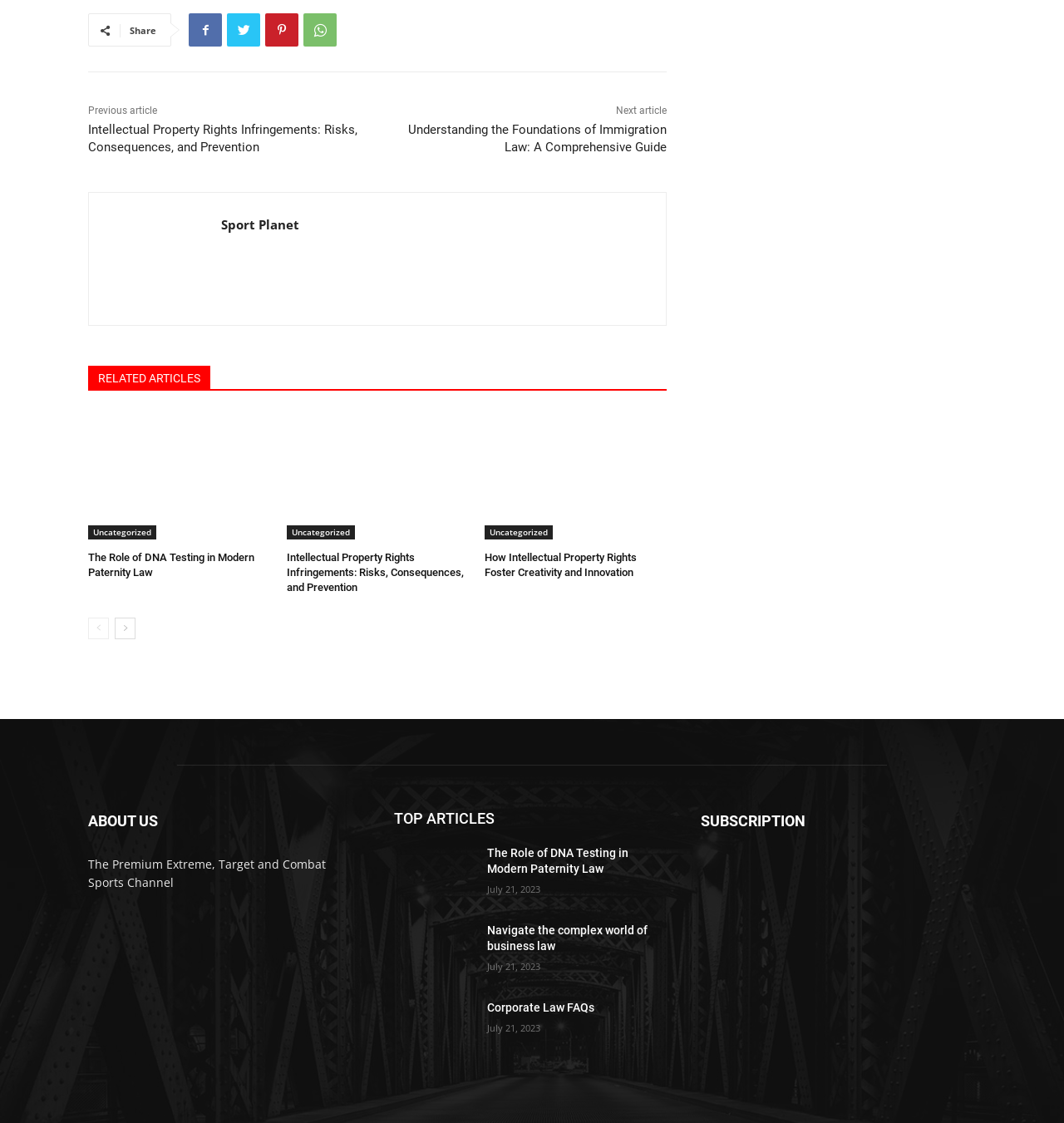Please identify the bounding box coordinates of the area I need to click to accomplish the following instruction: "Navigate to the 'ABOUT US' page".

[0.083, 0.724, 0.148, 0.738]